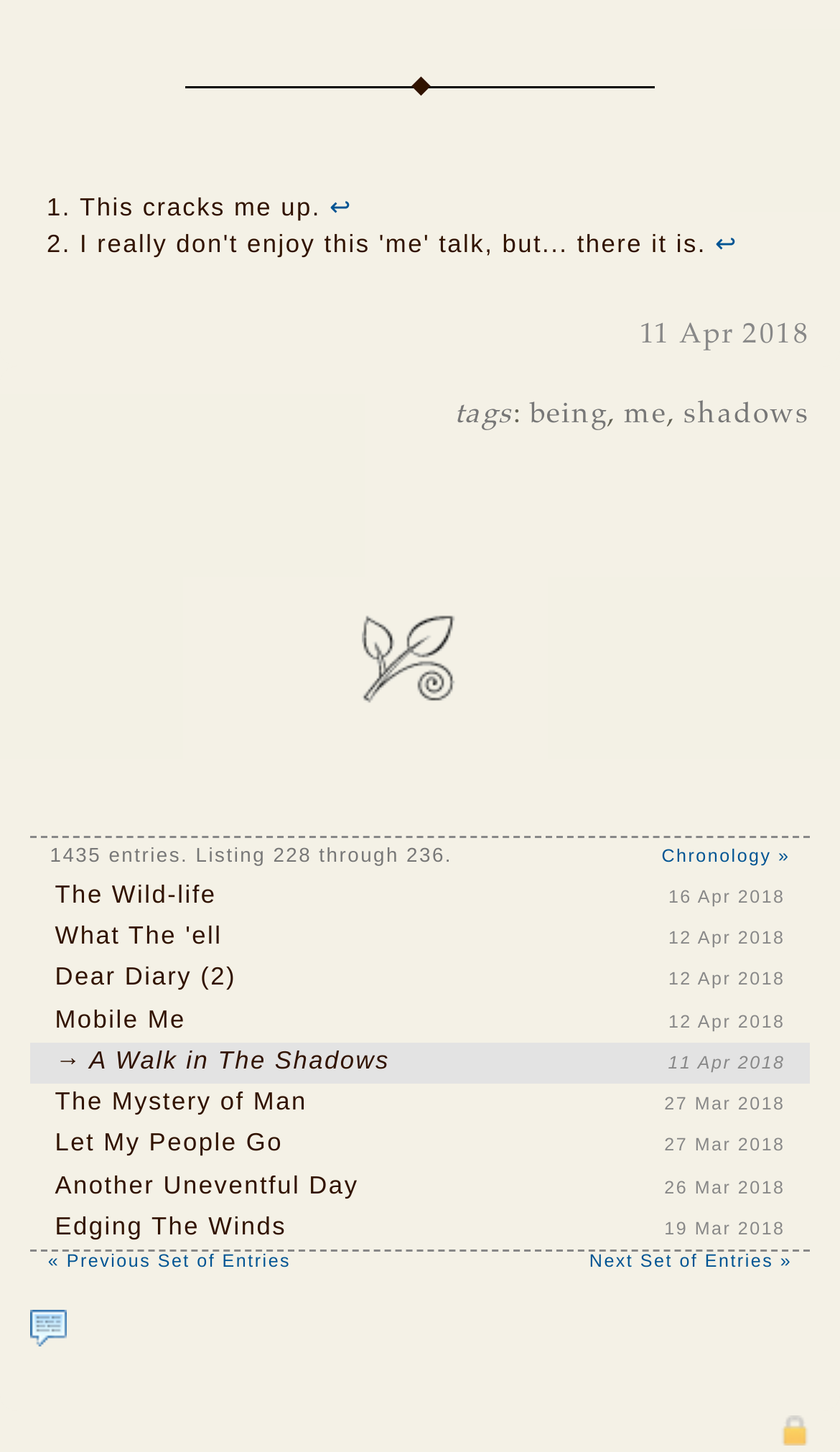What is the date of the first entry?
Based on the visual, give a brief answer using one word or a short phrase.

11 Apr 2018